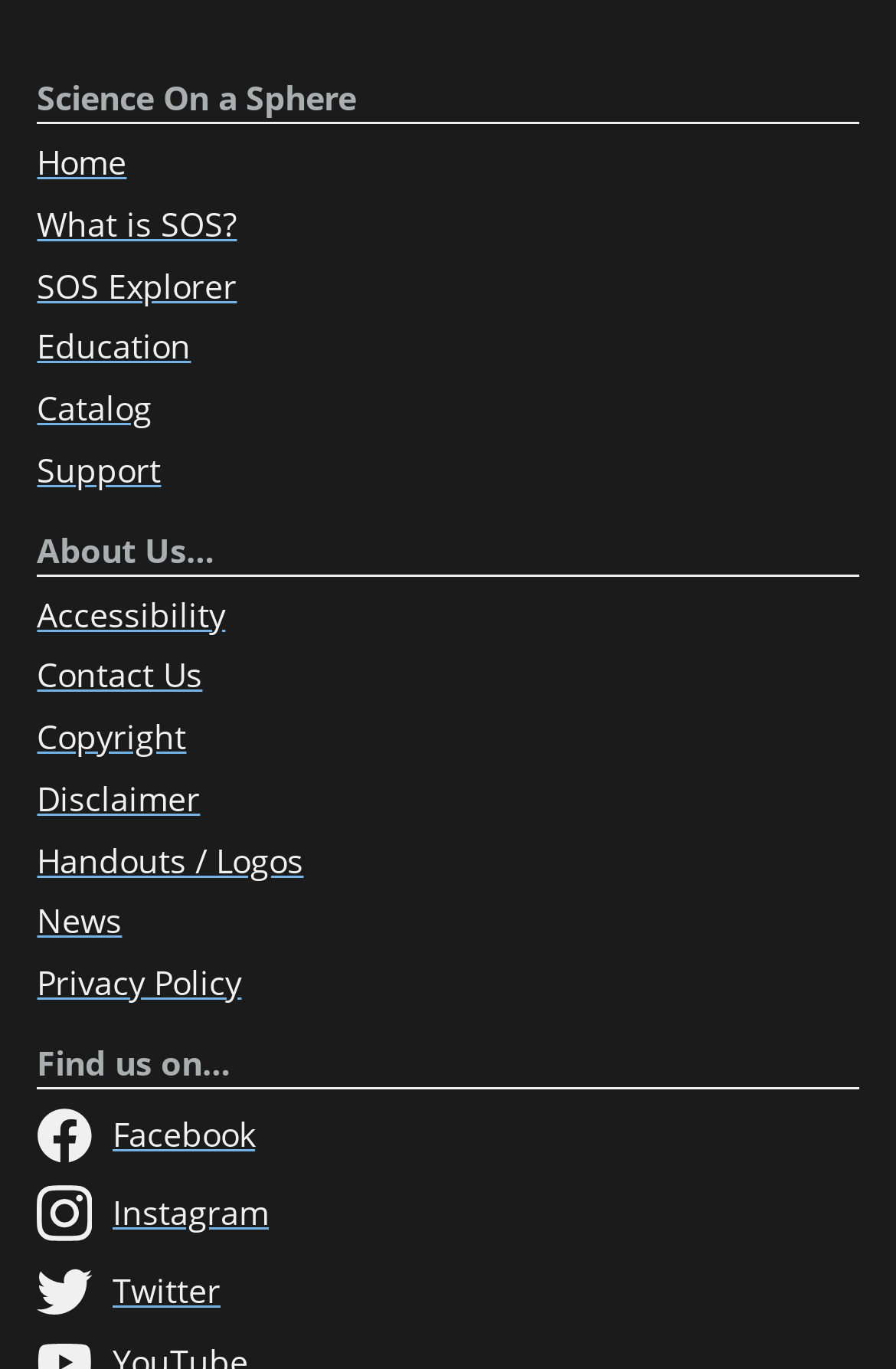Please identify the bounding box coordinates of the element's region that should be clicked to execute the following instruction: "Explore SOS". The bounding box coordinates must be four float numbers between 0 and 1, i.e., [left, top, right, bottom].

[0.041, 0.193, 0.265, 0.224]